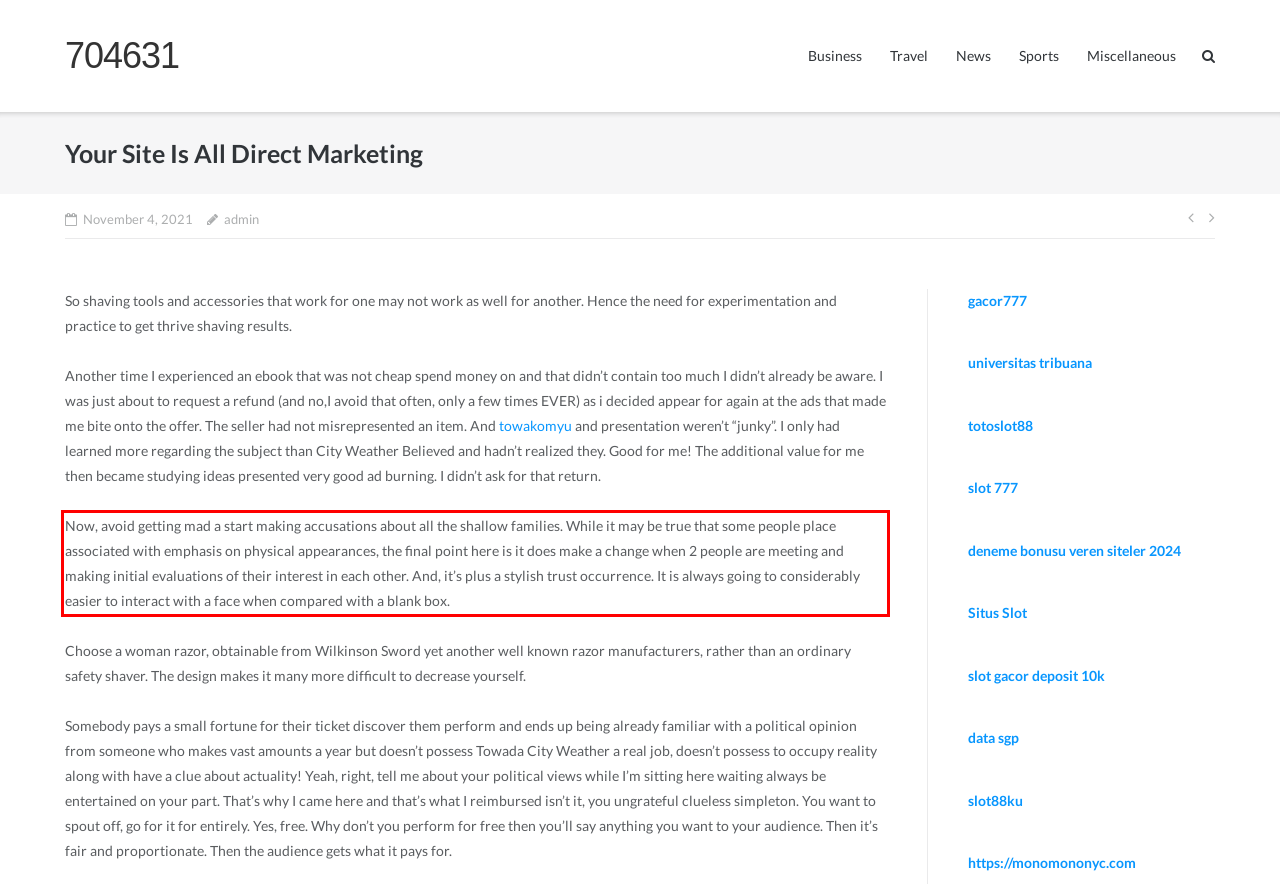Identify the red bounding box in the webpage screenshot and perform OCR to generate the text content enclosed.

Now, avoid getting mad a start making accusations about all the shallow families. While it may be true that some people place associated with emphasis on physical appearances, the final point here is it does make a change when 2 people are meeting and making initial evaluations of their interest in each other. And, it’s plus a stylish trust occurrence. It is always going to considerably easier to interact with a face when compared with a blank box.